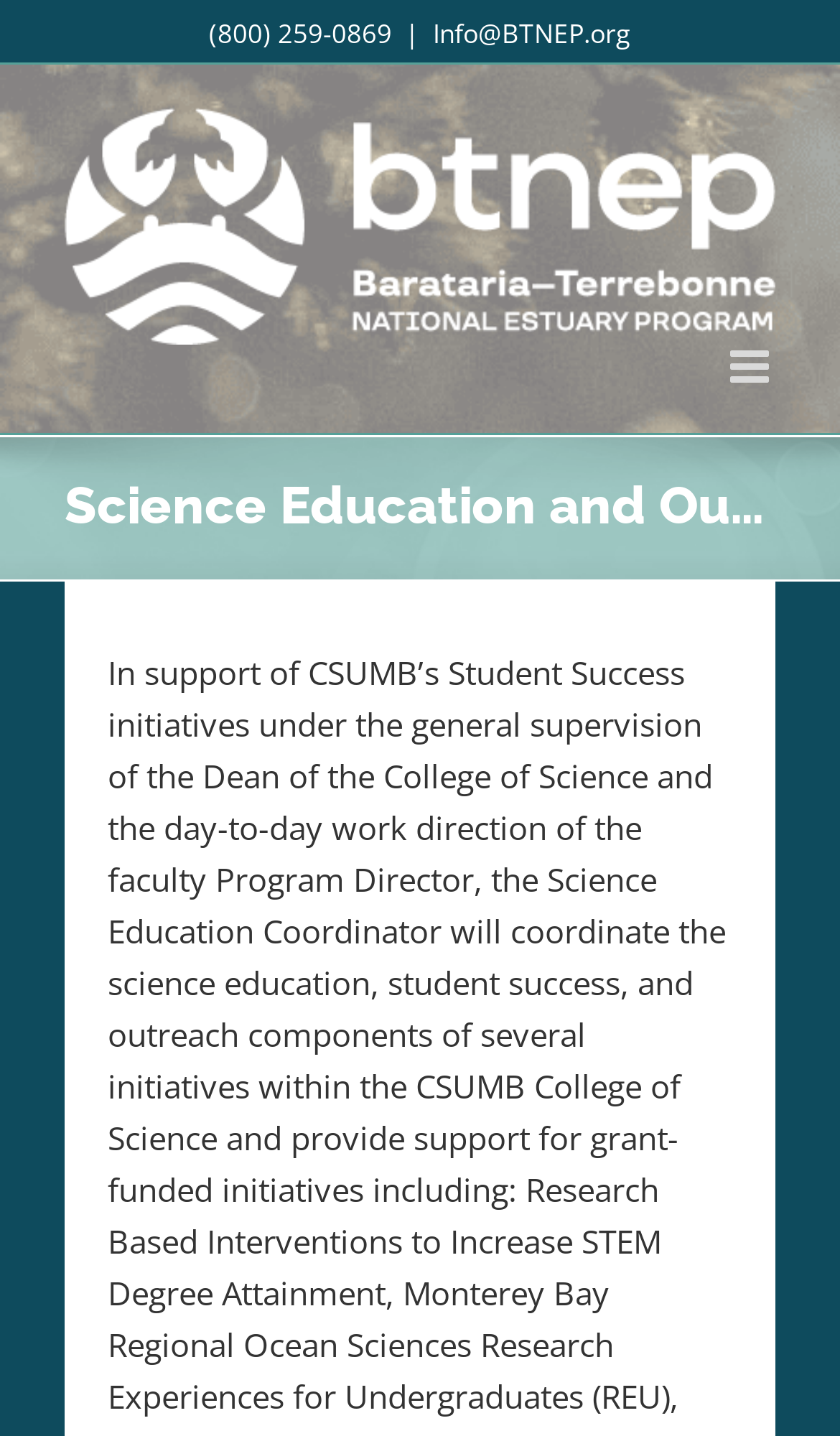Provide the bounding box coordinates of the area you need to click to execute the following instruction: "Call the phone number".

[0.249, 0.011, 0.467, 0.036]